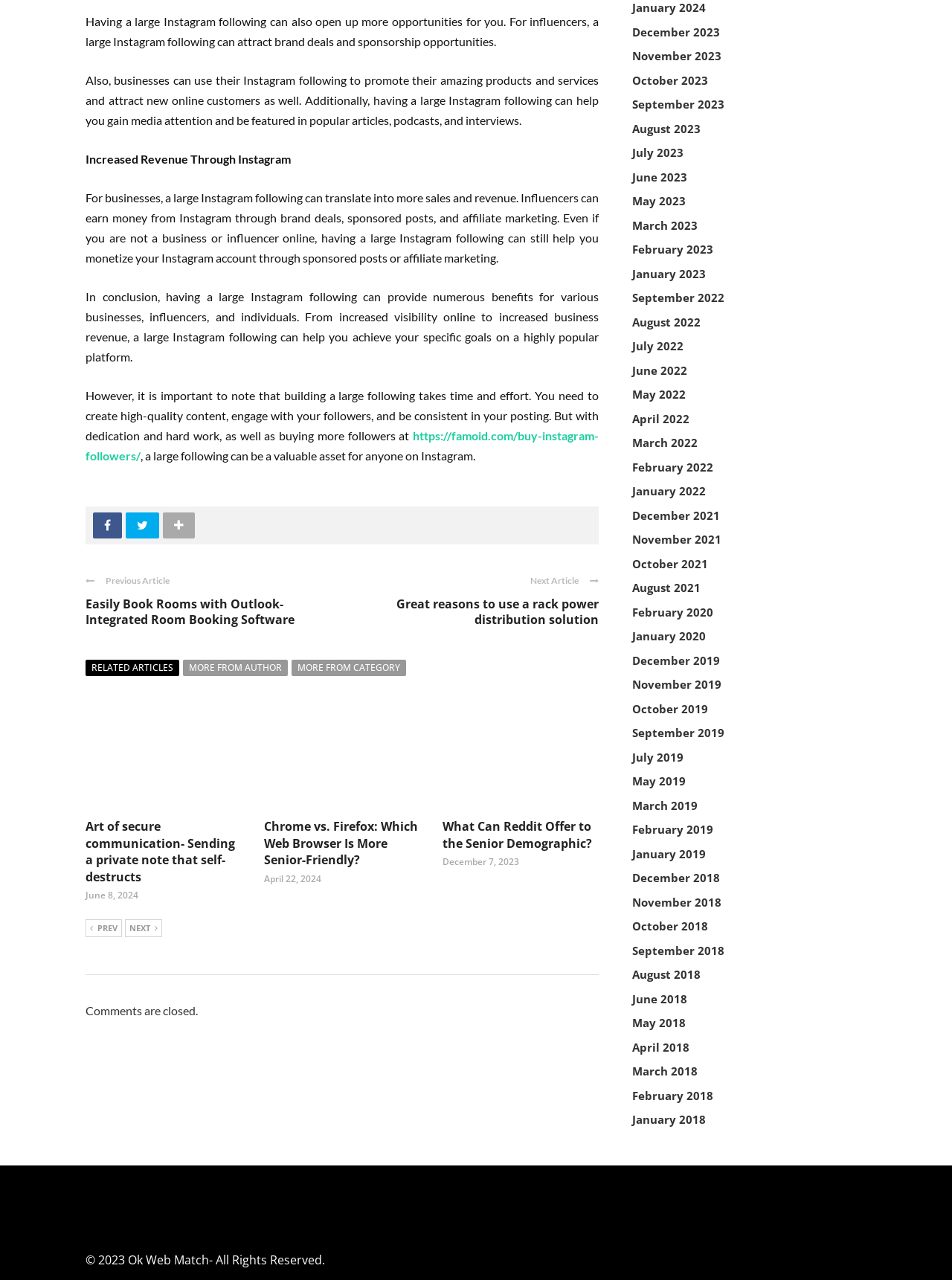Locate the bounding box of the UI element with the following description: "April 2018".

[0.664, 0.812, 0.724, 0.824]